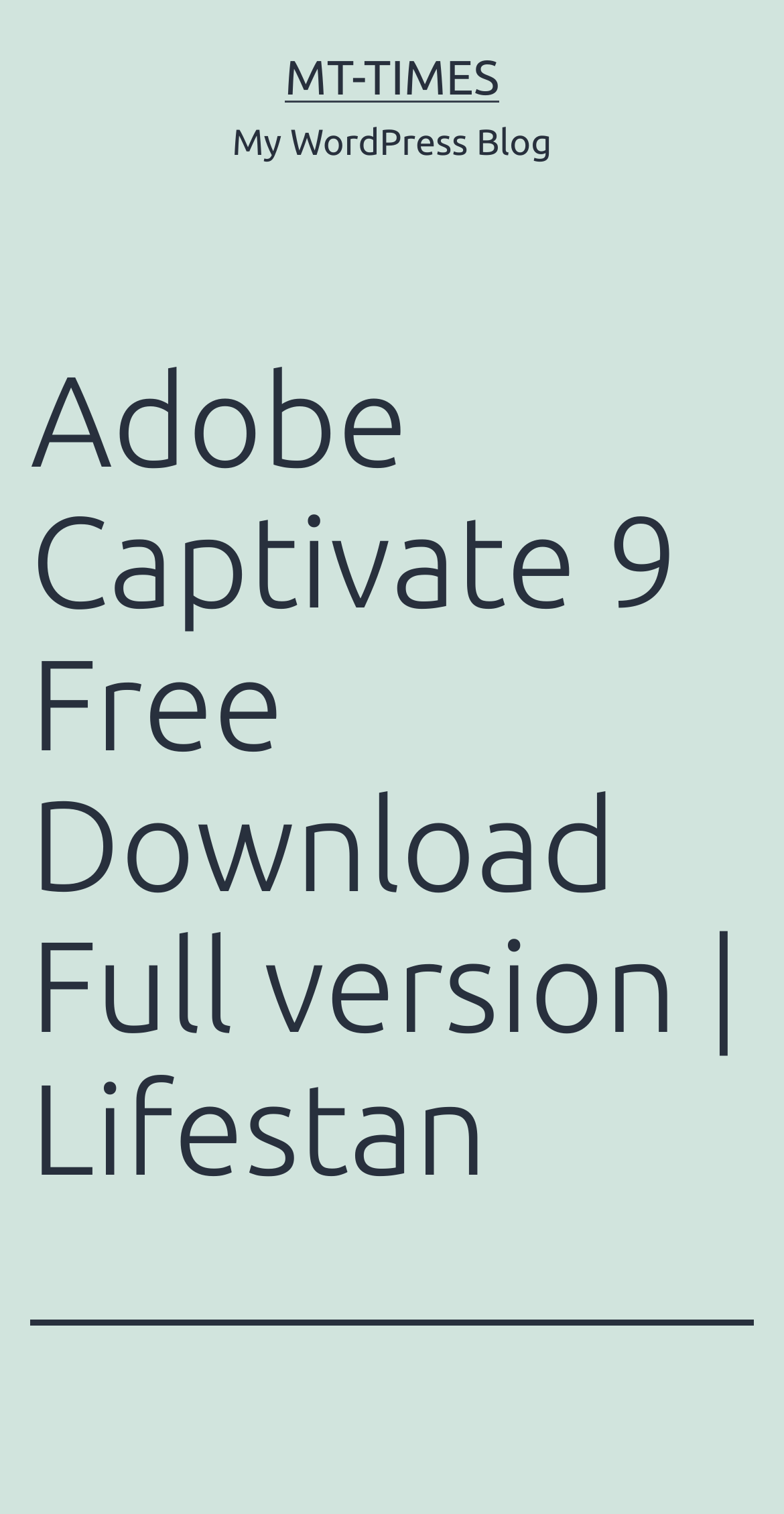Identify the main title of the webpage and generate its text content.

Adobe Captivate 9 Free Download Full version | Lifestan